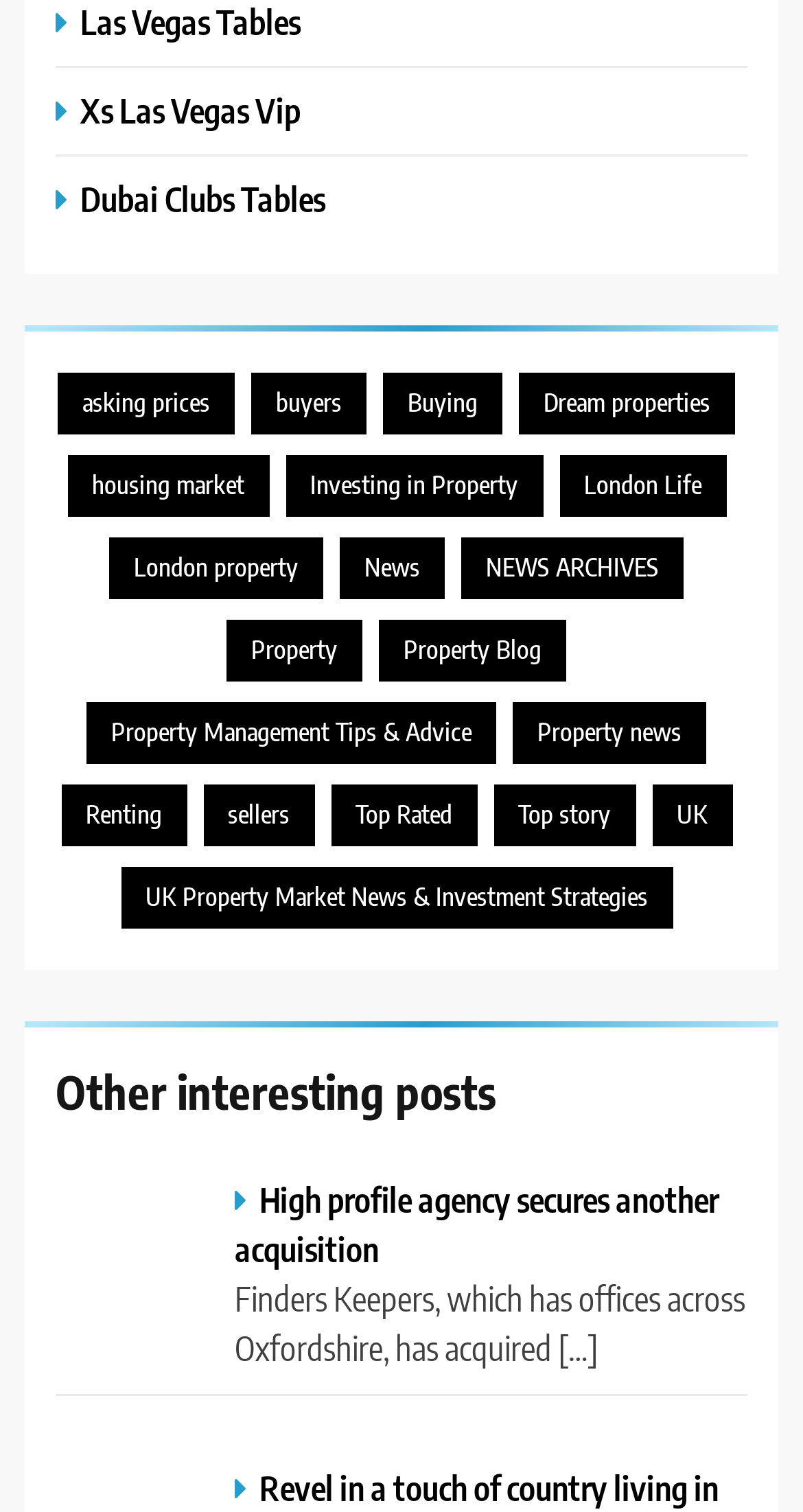What is the topic of the link 'Property news (60 items)'?
Using the image, answer in one word or phrase.

Property news